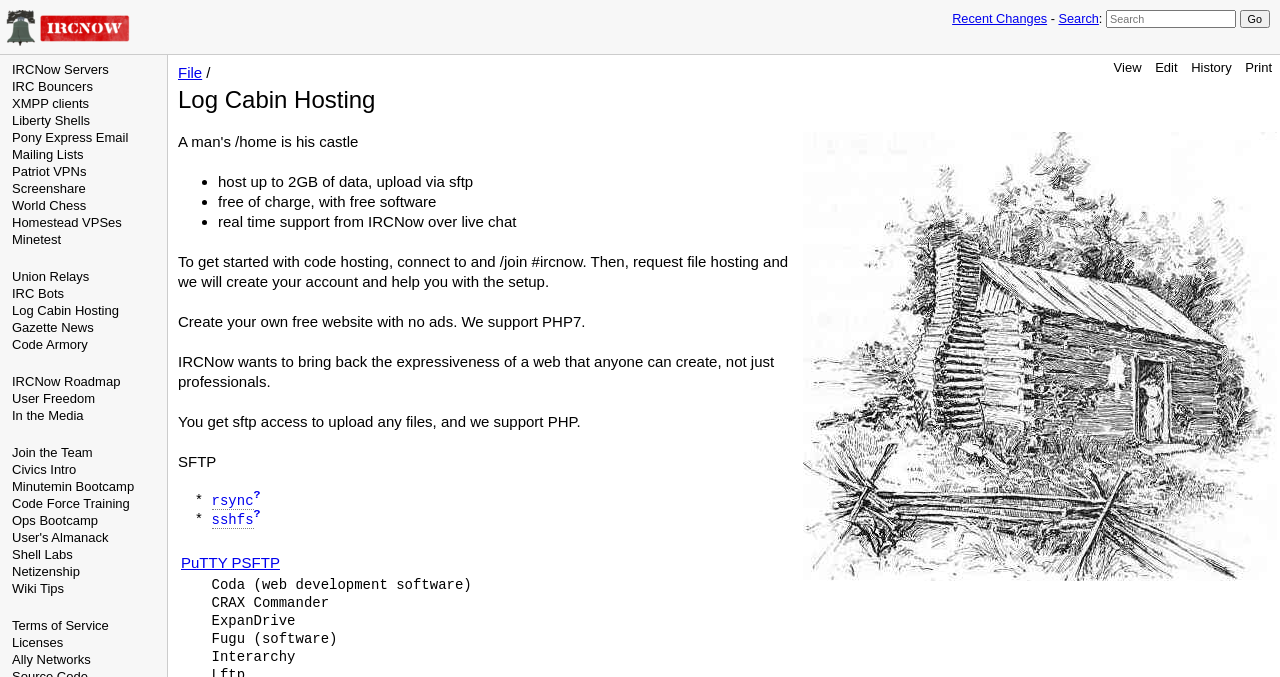Respond with a single word or phrase for the following question: 
What is the main service offered by IRCNow?

File and Log Cabin Hosting